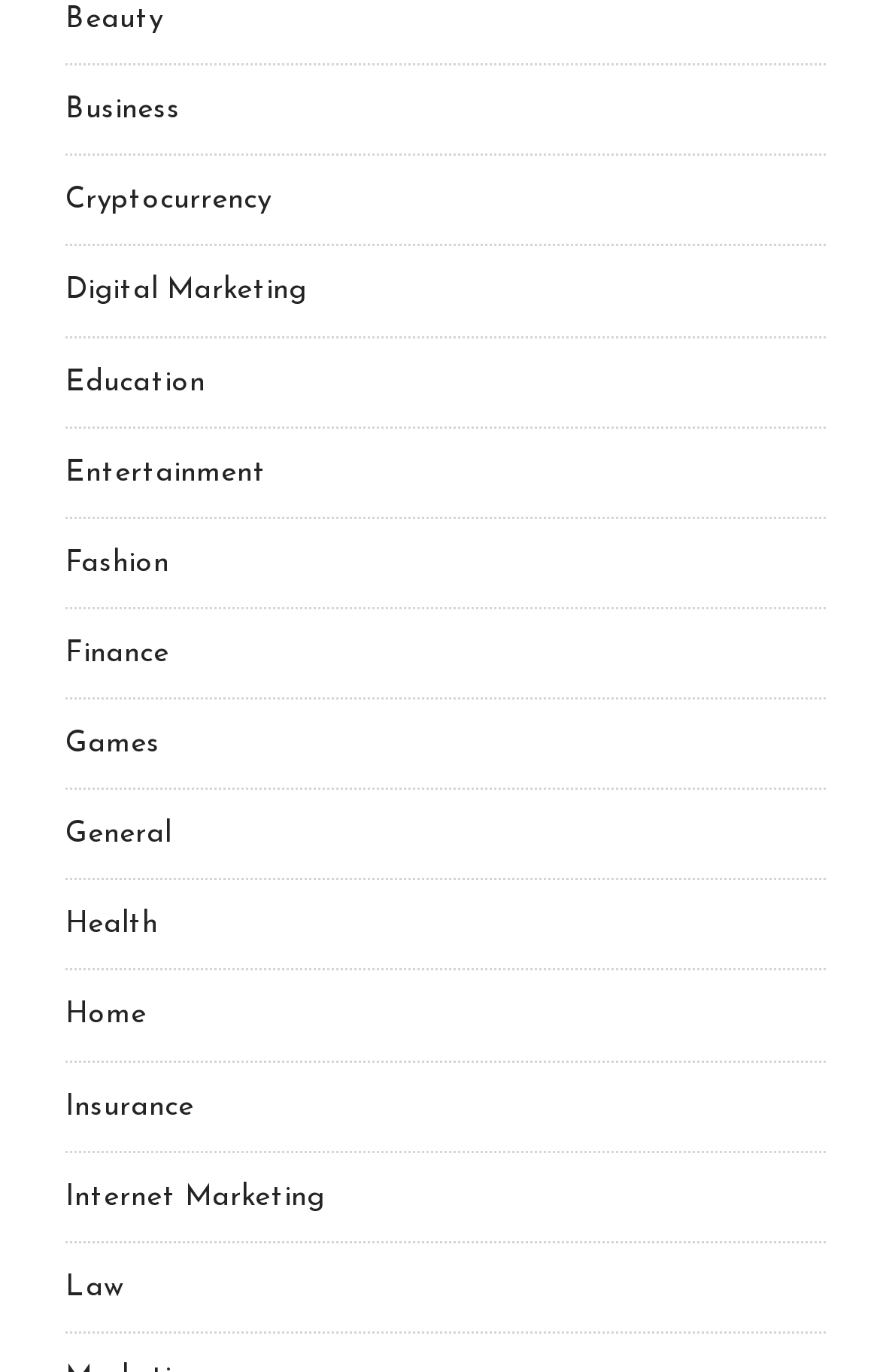Please identify the bounding box coordinates of the element I need to click to follow this instruction: "Explore Business".

[0.074, 0.069, 0.205, 0.091]